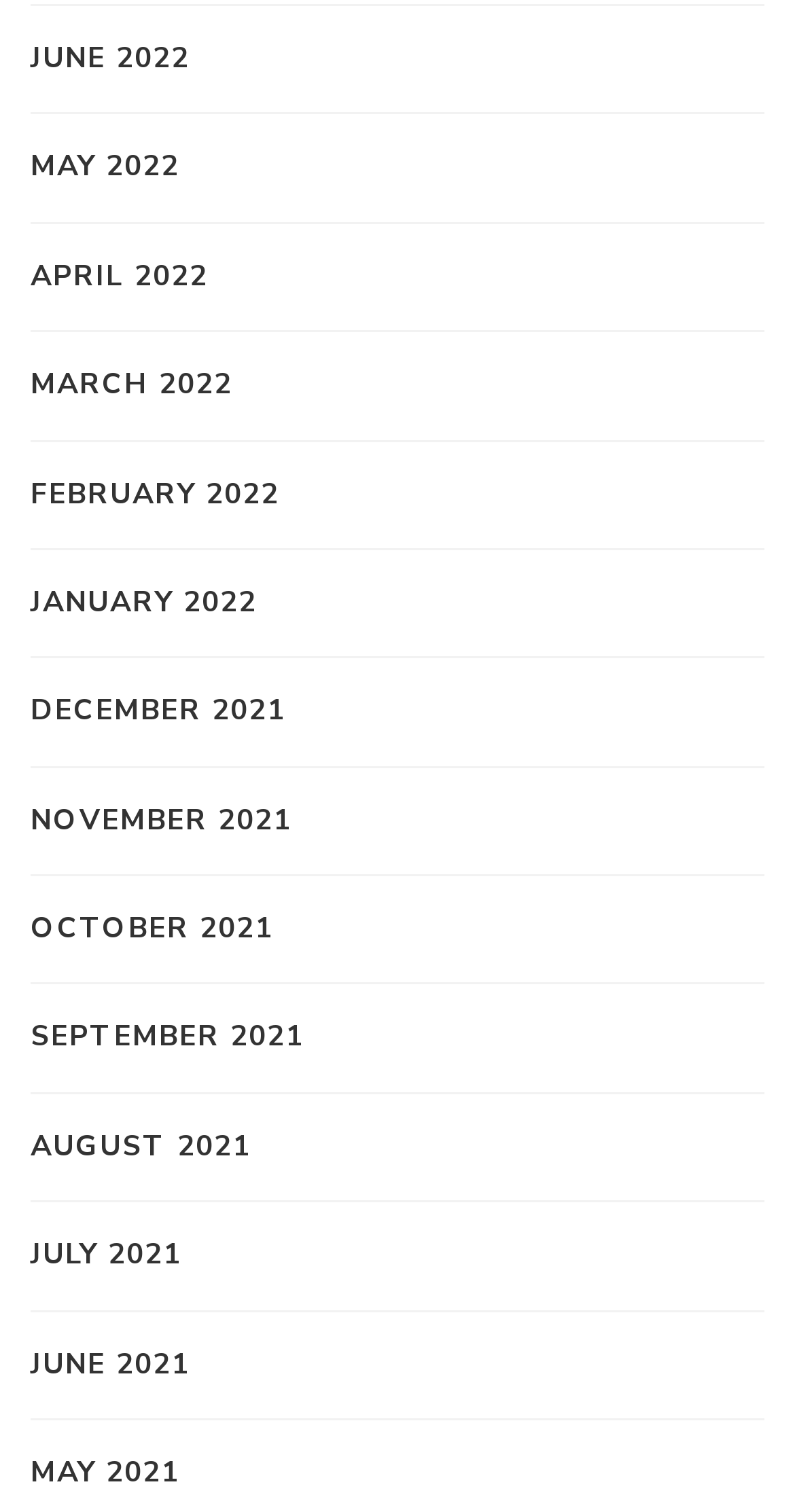Identify the bounding box coordinates of the section to be clicked to complete the task described by the following instruction: "view May 2022". The coordinates should be four float numbers between 0 and 1, formatted as [left, top, right, bottom].

[0.038, 0.096, 0.226, 0.126]